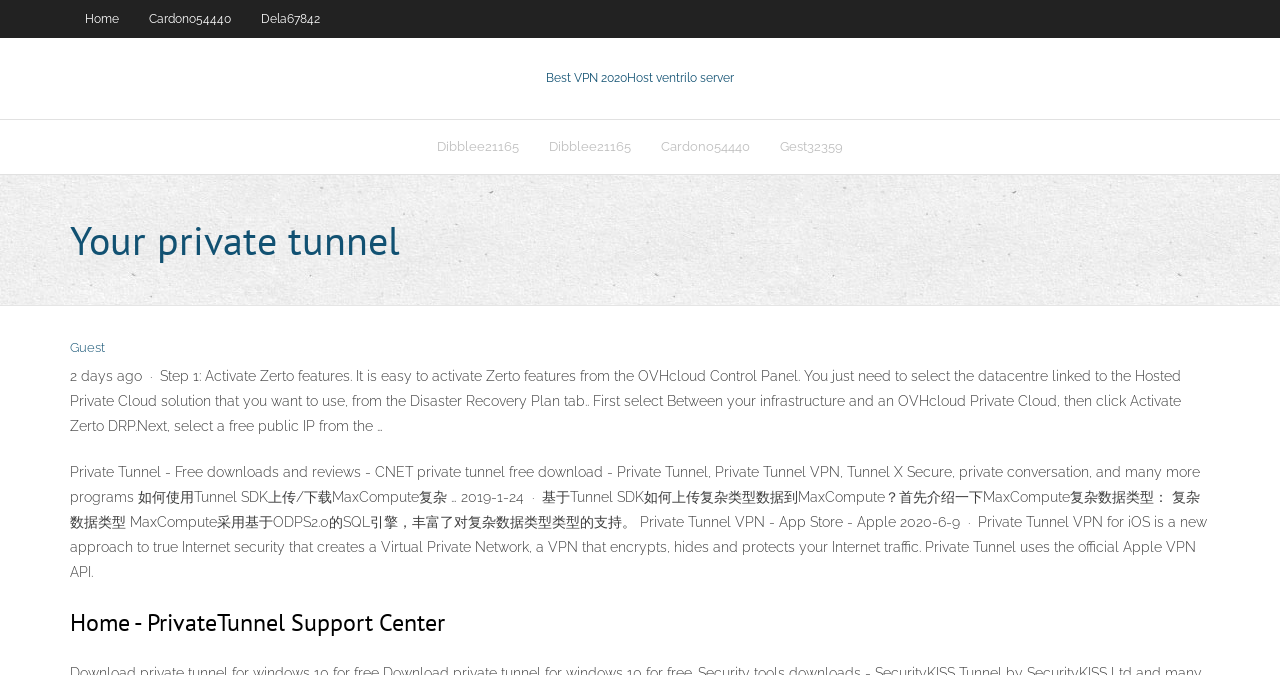Can you extract the primary headline text from the webpage?

Your private tunnel